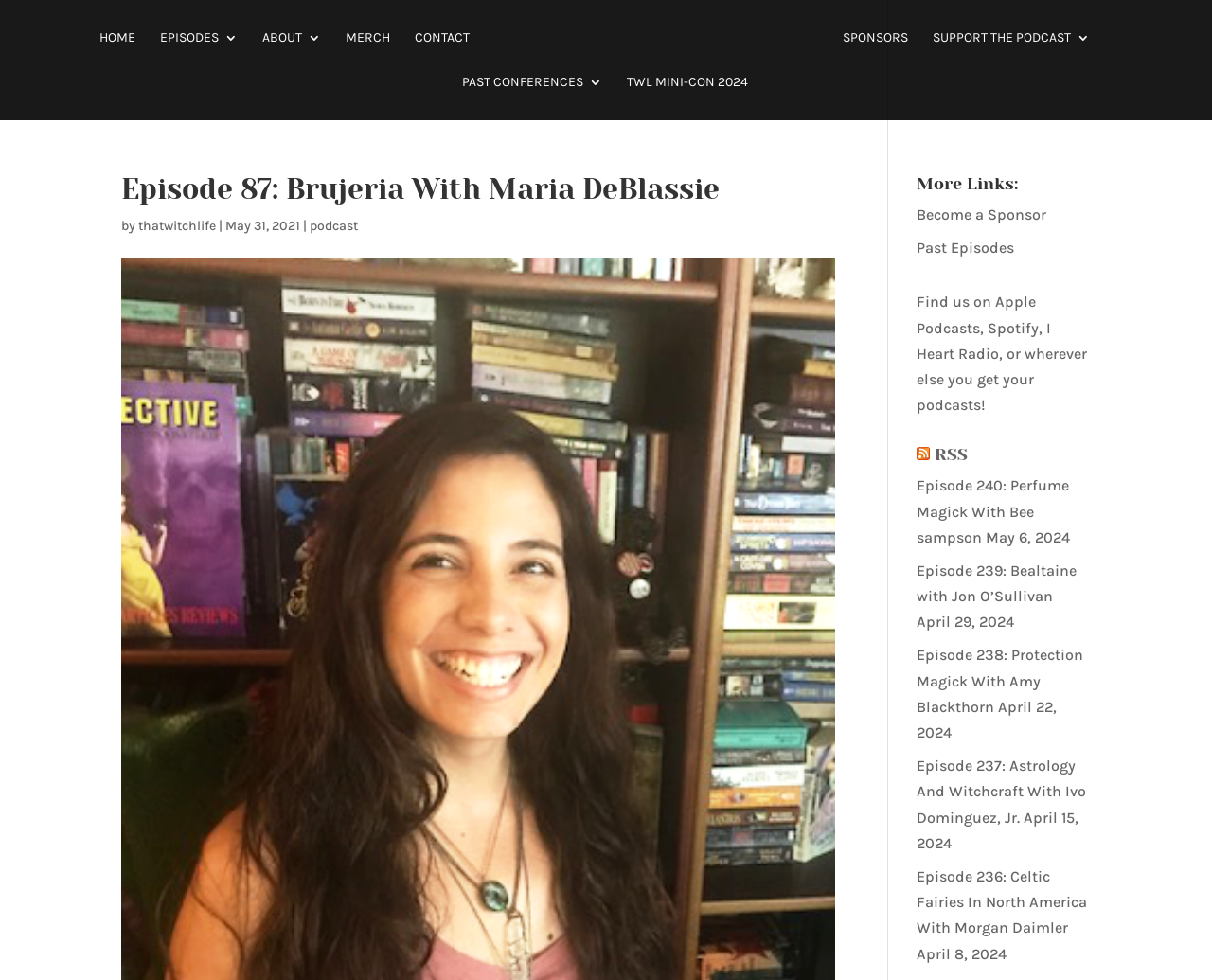Please determine the bounding box coordinates of the element's region to click in order to carry out the following instruction: "view past episodes". The coordinates should be four float numbers between 0 and 1, i.e., [left, top, right, bottom].

[0.756, 0.244, 0.837, 0.262]